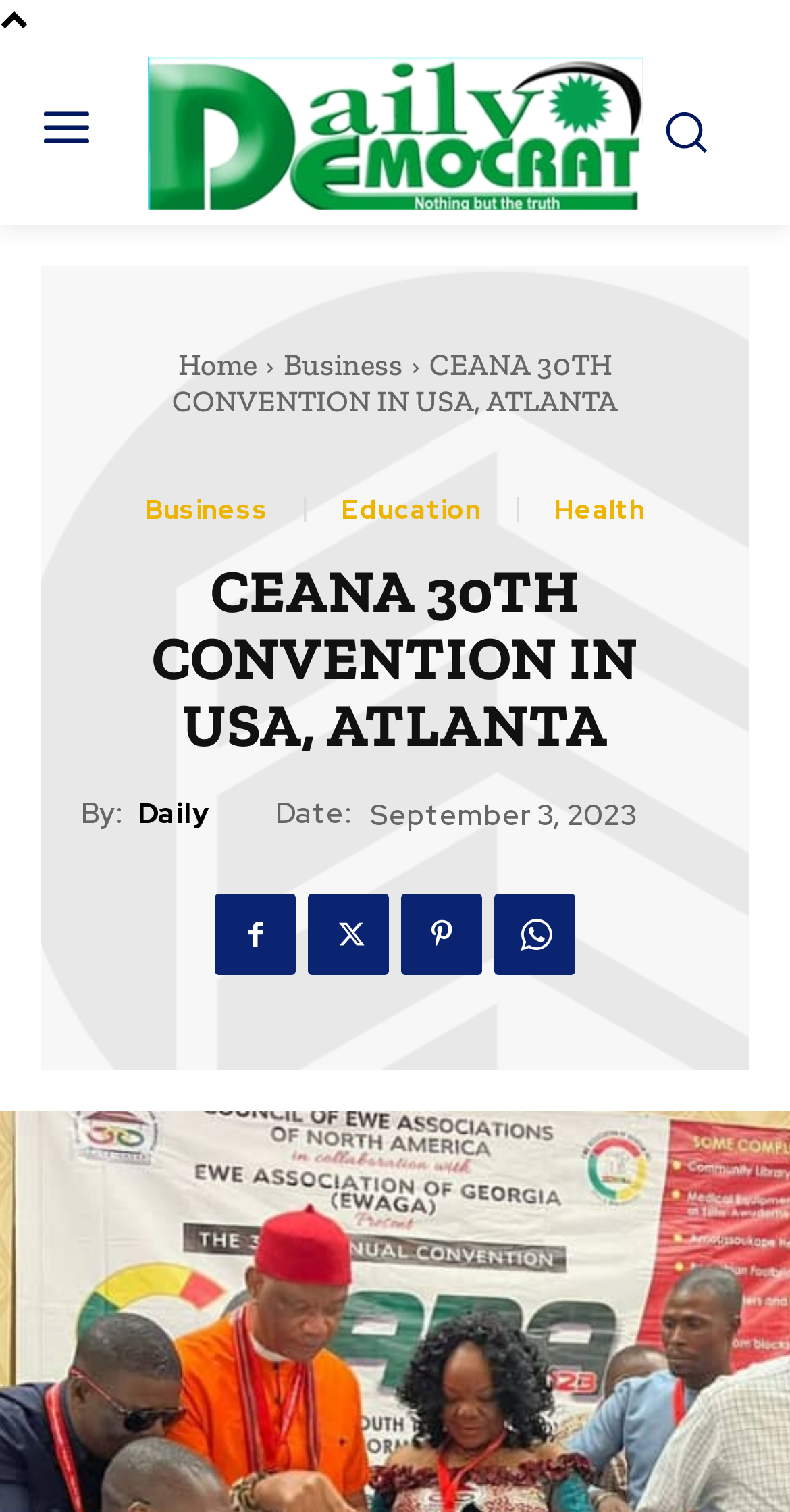Carefully examine the image and provide an in-depth answer to the question: What is the date of the article?

The date of the article is located below the title of the webpage, and it is a static text element with a bounding box coordinate of [0.469, 0.527, 0.805, 0.551]. The text content of this element is 'September 3, 2023'.